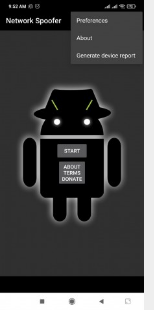Generate an in-depth description of the image you see.

The image showcases the interface of the "Network Spoofer" application, designed for Android devices. At the center of the screen is a stylized Android mascot, highlighted with glowing eyes and a fedora, symbolizing the app's focus on network manipulation. Below the character, the prominent "START" button invites users to initiate the spoofing process. The top section of the app features a navigation menu with options for "Preferences," "About," and "Generate device report," allowing users to customize their experience and access additional information about the application. The background is dark, emphasizing the central figure and highlighting the app's modern and sleek design. This interface suggests a playful yet powerful tool for users interested in experimenting with network settings.